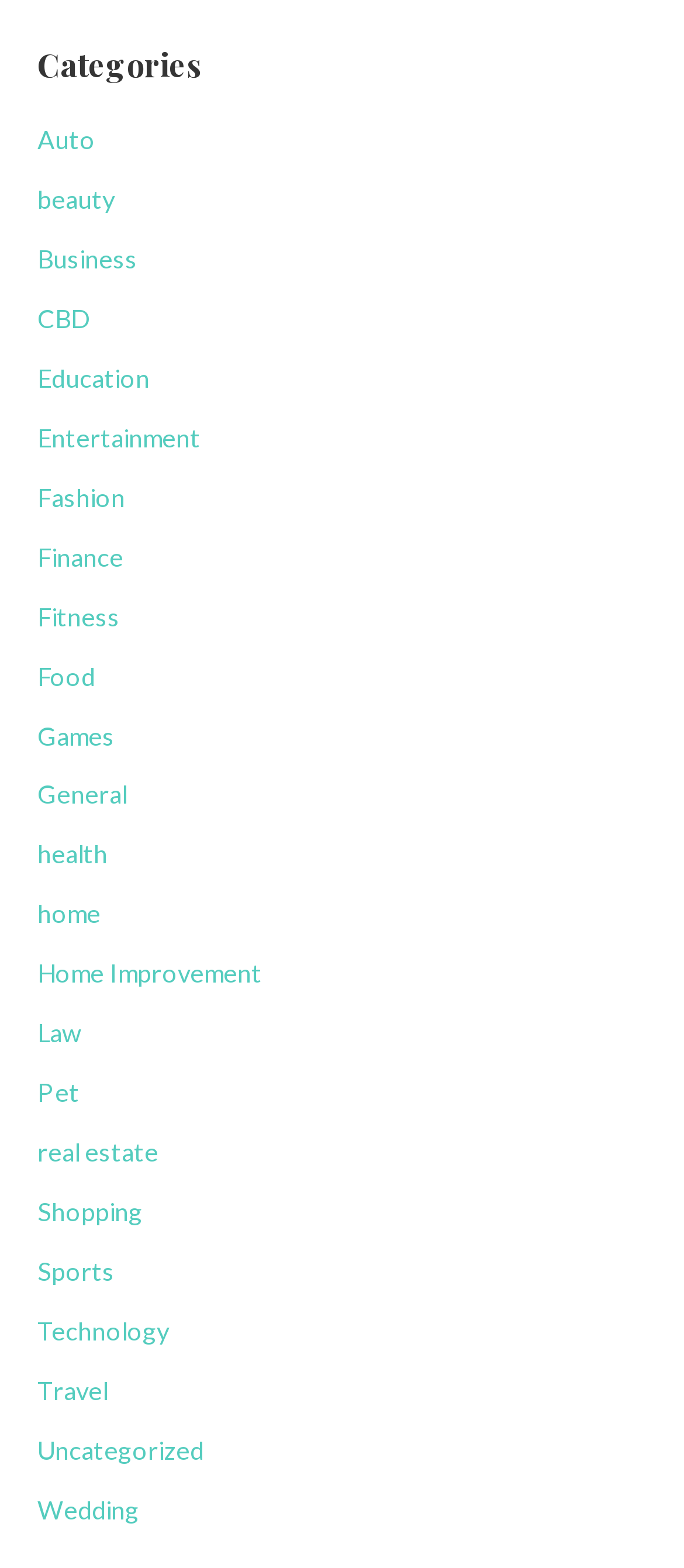Pinpoint the bounding box coordinates of the element that must be clicked to accomplish the following instruction: "Browse the 'Entertainment' section". The coordinates should be in the format of four float numbers between 0 and 1, i.e., [left, top, right, bottom].

[0.055, 0.27, 0.293, 0.289]